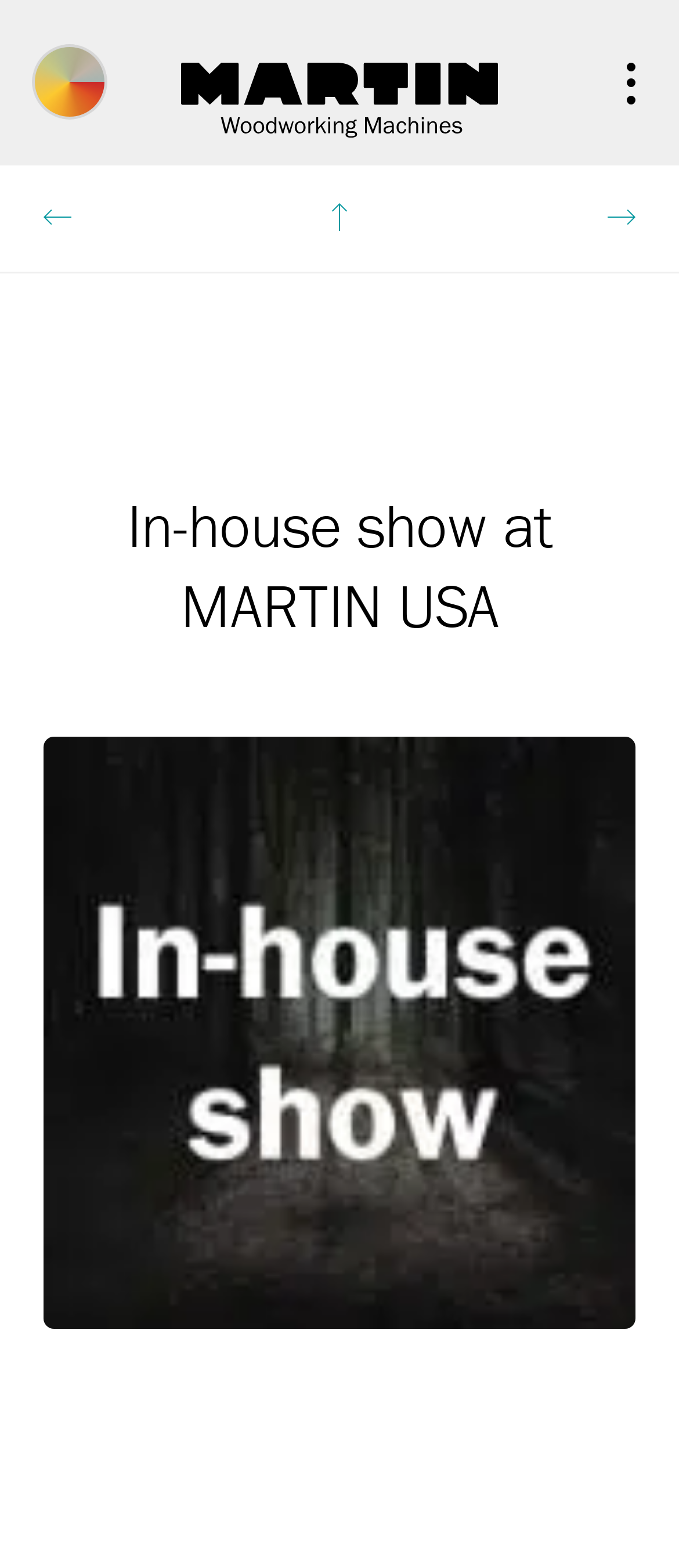Provide the bounding box coordinates of the UI element that matches the description: "title="Age of Miniatures"".

None